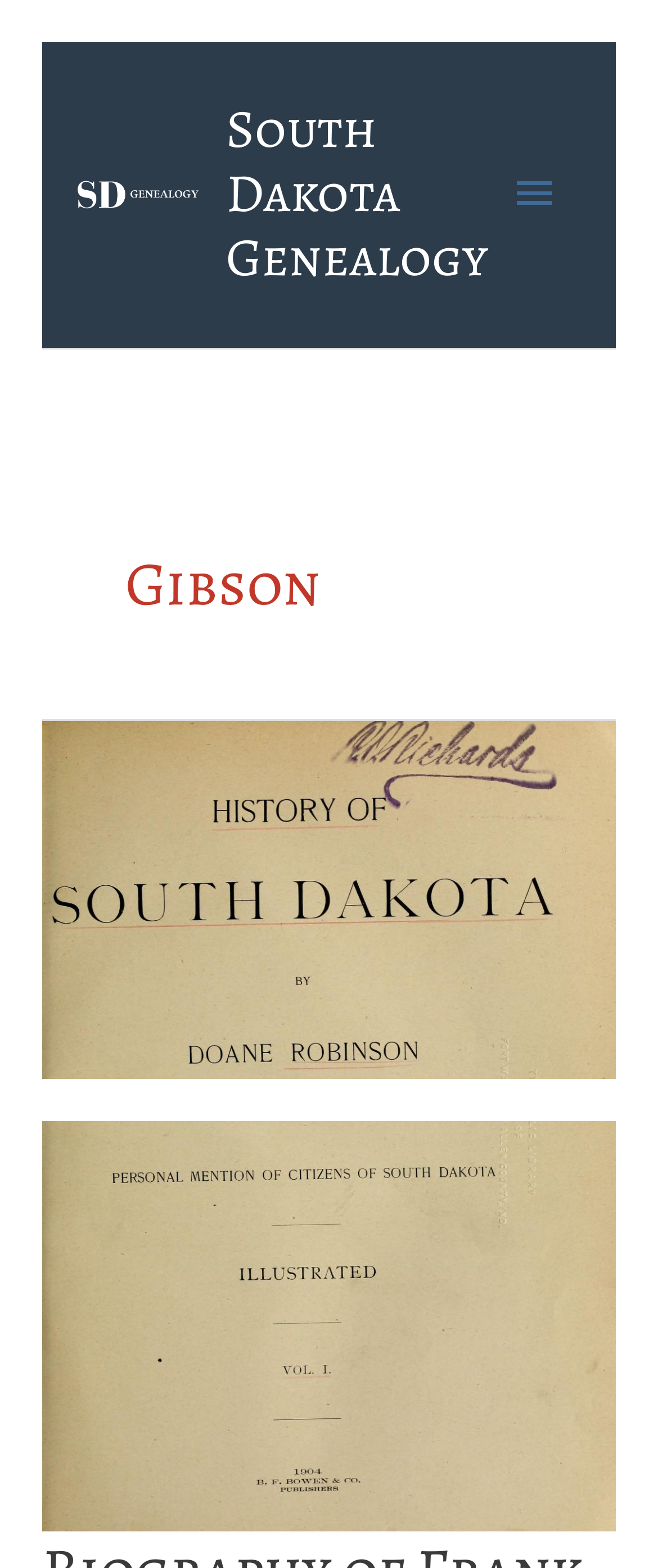Please determine the bounding box coordinates, formatted as (top-left x, top-left y, bottom-right x, bottom-right y), with all values as floating point numbers between 0 and 1. Identify the bounding box of the region described as: South Dakota Genealogy

[0.344, 0.059, 0.741, 0.188]